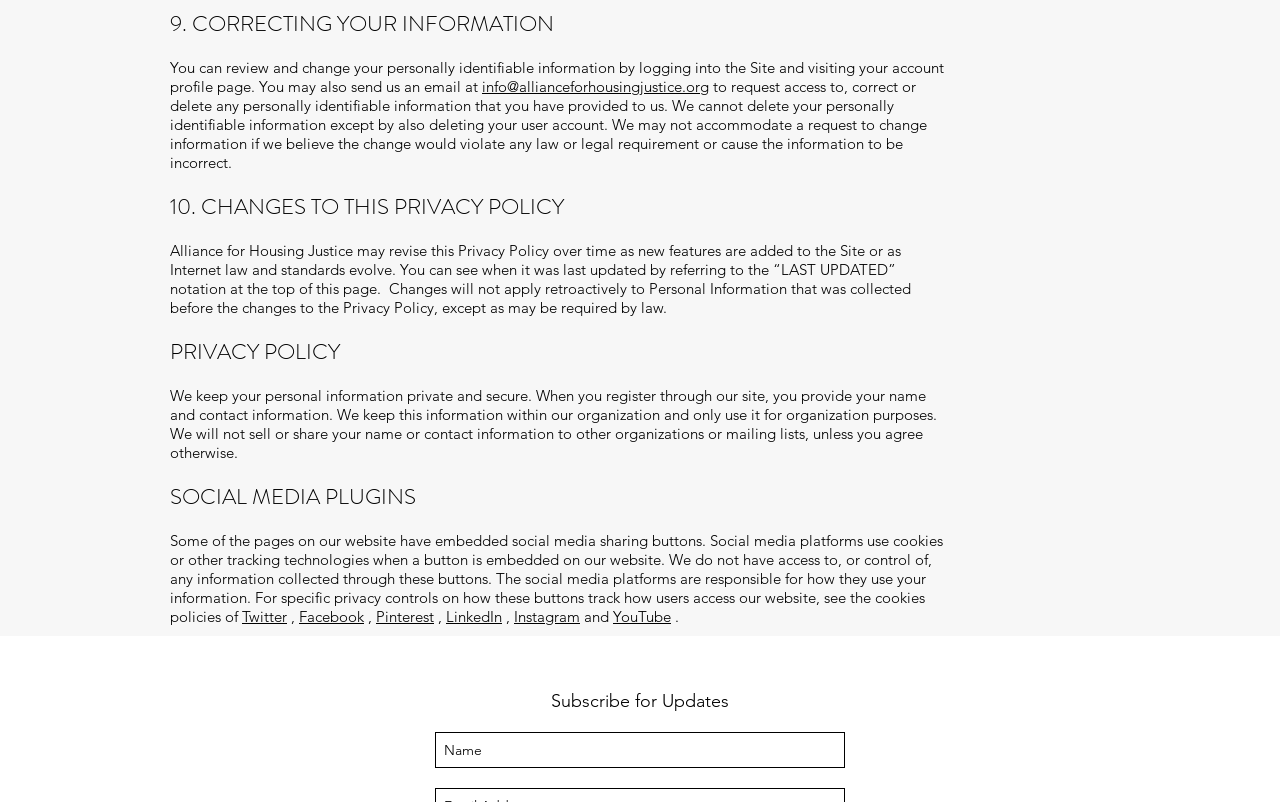Identify the bounding box coordinates of the specific part of the webpage to click to complete this instruction: "click the link to YouTube".

[0.479, 0.757, 0.524, 0.781]